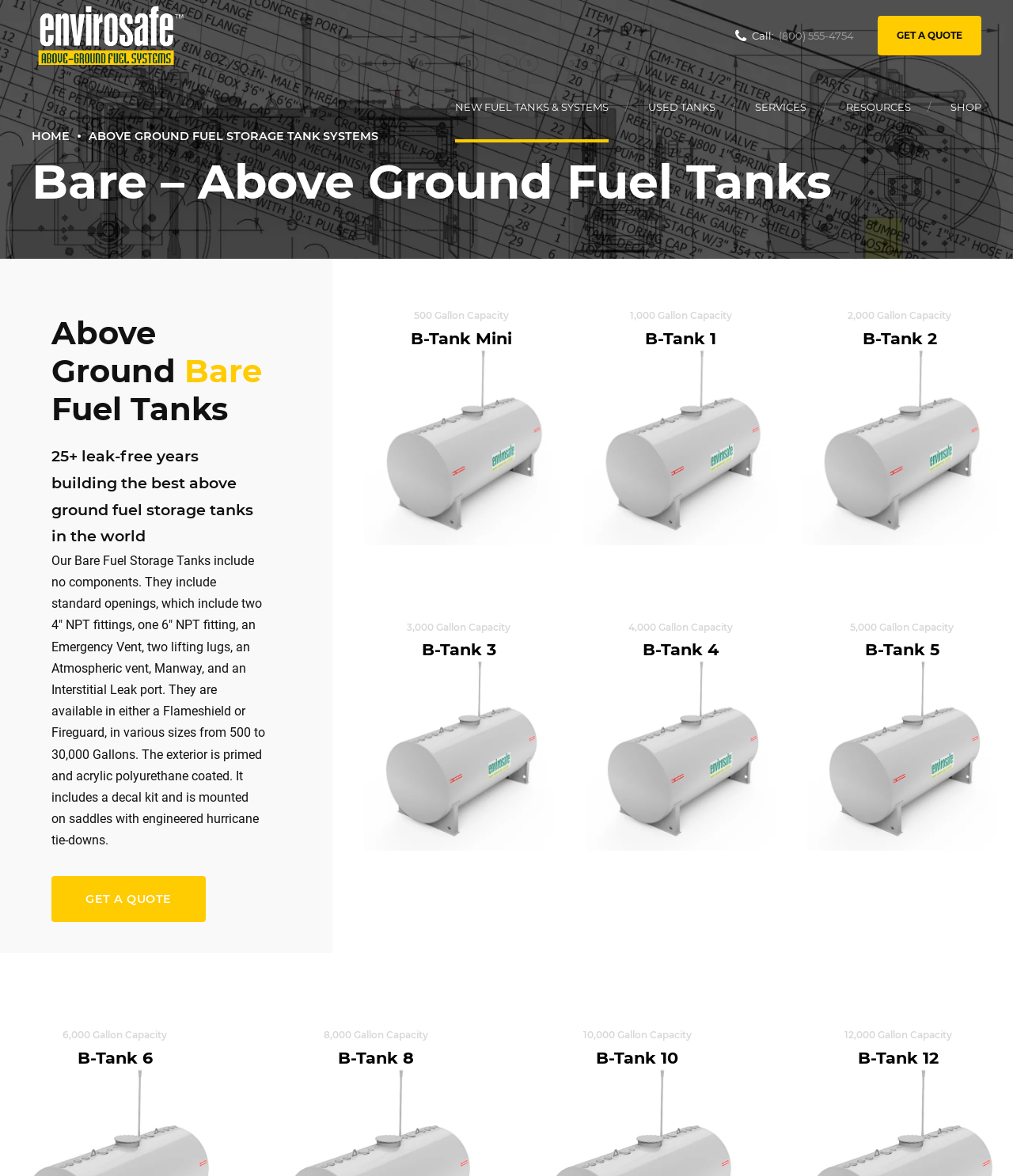How many sizes of bare fuel tanks are listed?
Analyze the image and deliver a detailed answer to the question.

I found four headings under 'Above Ground Bare Fuel Tanks' section, which are '500 Gallon Capacity B-Tank Mini', '1,000 Gallon Capacity B-Tank 1', '2,000 Gallon Capacity B-Tank 2', and '3,000 Gallon Capacity B-Tank 3', indicating four sizes of bare fuel tanks are listed.